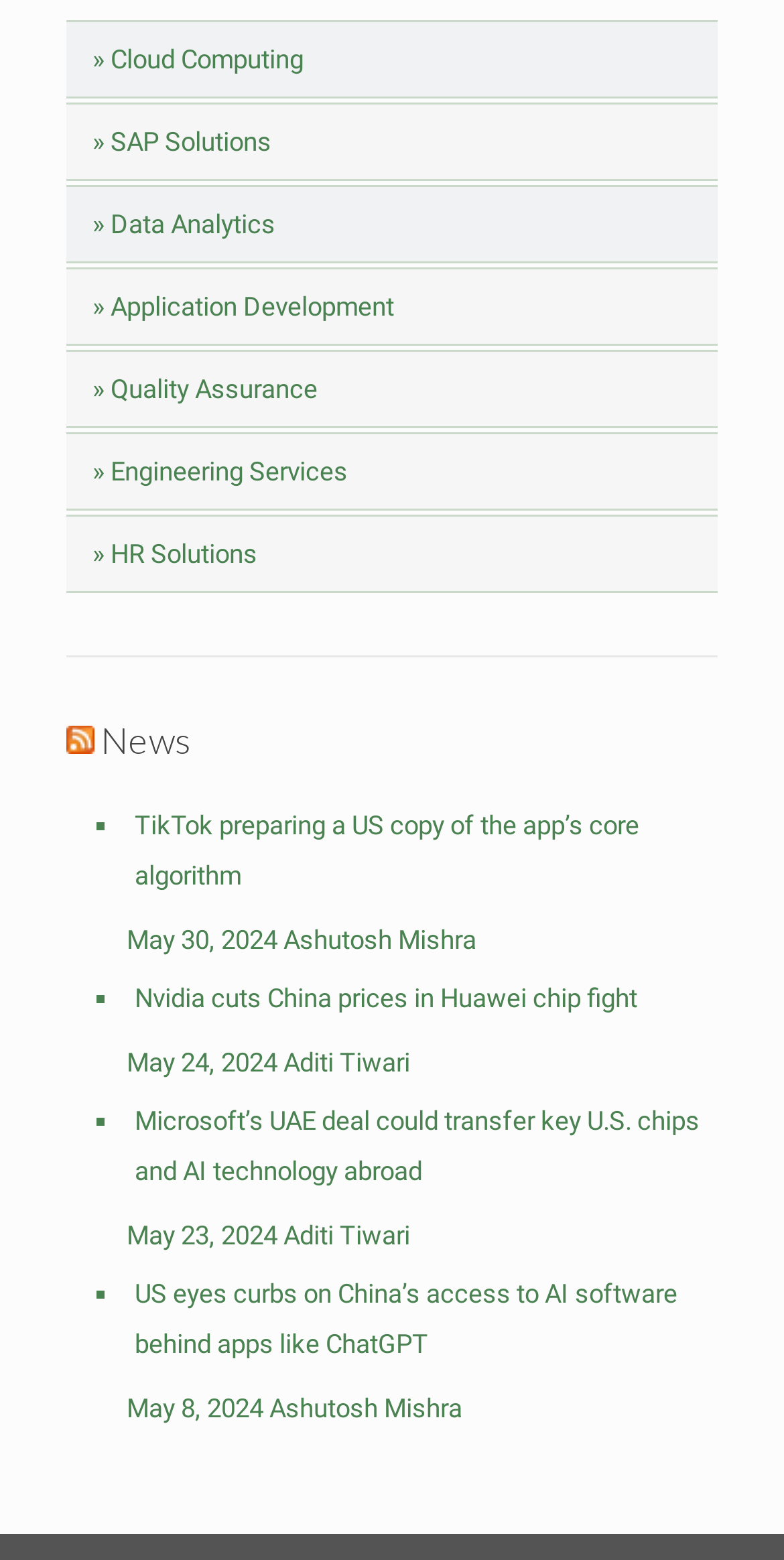Please specify the bounding box coordinates of the element that should be clicked to execute the given instruction: 'Check Microsoft’s UAE deal could transfer key U.S. chips and AI technology abroad'. Ensure the coordinates are four float numbers between 0 and 1, expressed as [left, top, right, bottom].

[0.162, 0.697, 0.915, 0.776]